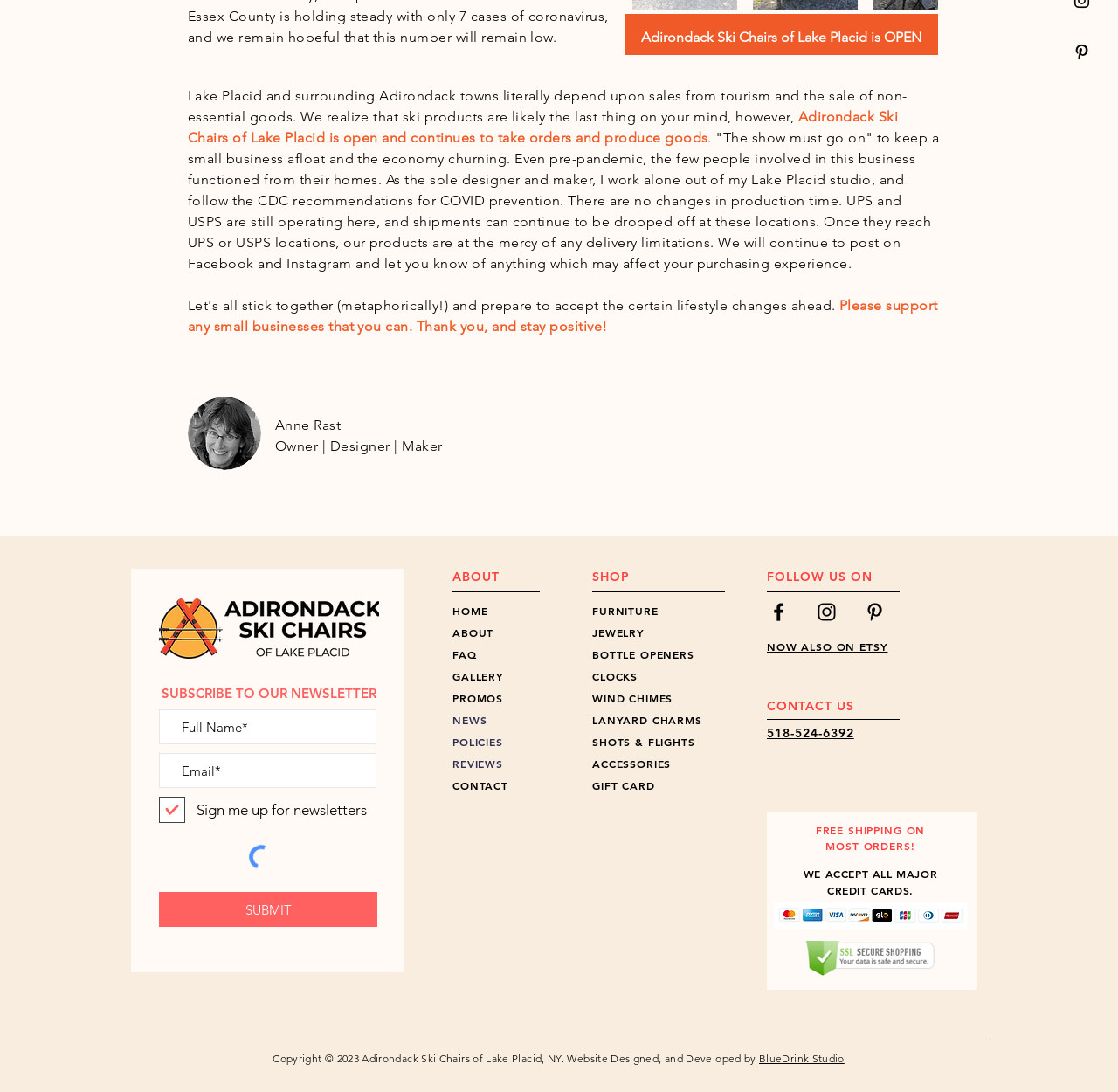Please provide the bounding box coordinate of the region that matches the element description: aria-label="Email*" name="email" placeholder="Email*". Coordinates should be in the format (top-left x, top-left y, bottom-right x, bottom-right y) and all values should be between 0 and 1.

[0.142, 0.69, 0.337, 0.722]